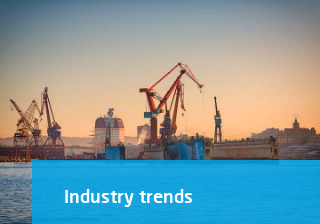Compose an extensive description of the image.

The image features a captivating view of an industrial scene at sunset, showcasing several large cranes silhouetted against a vibrant skyline. The horizon reflects the warm colors of the setting sun, blending oranges and blues, which illuminate the cranes and the surrounding area. Overlaying this striking background is a bold blue section at the bottom of the image, prominently displaying the text "Industry trends." This visual representation suggests a focus on current developments and insights within the industrial sector, inviting viewers to explore relevant trends and advancements that are shaping the industry.